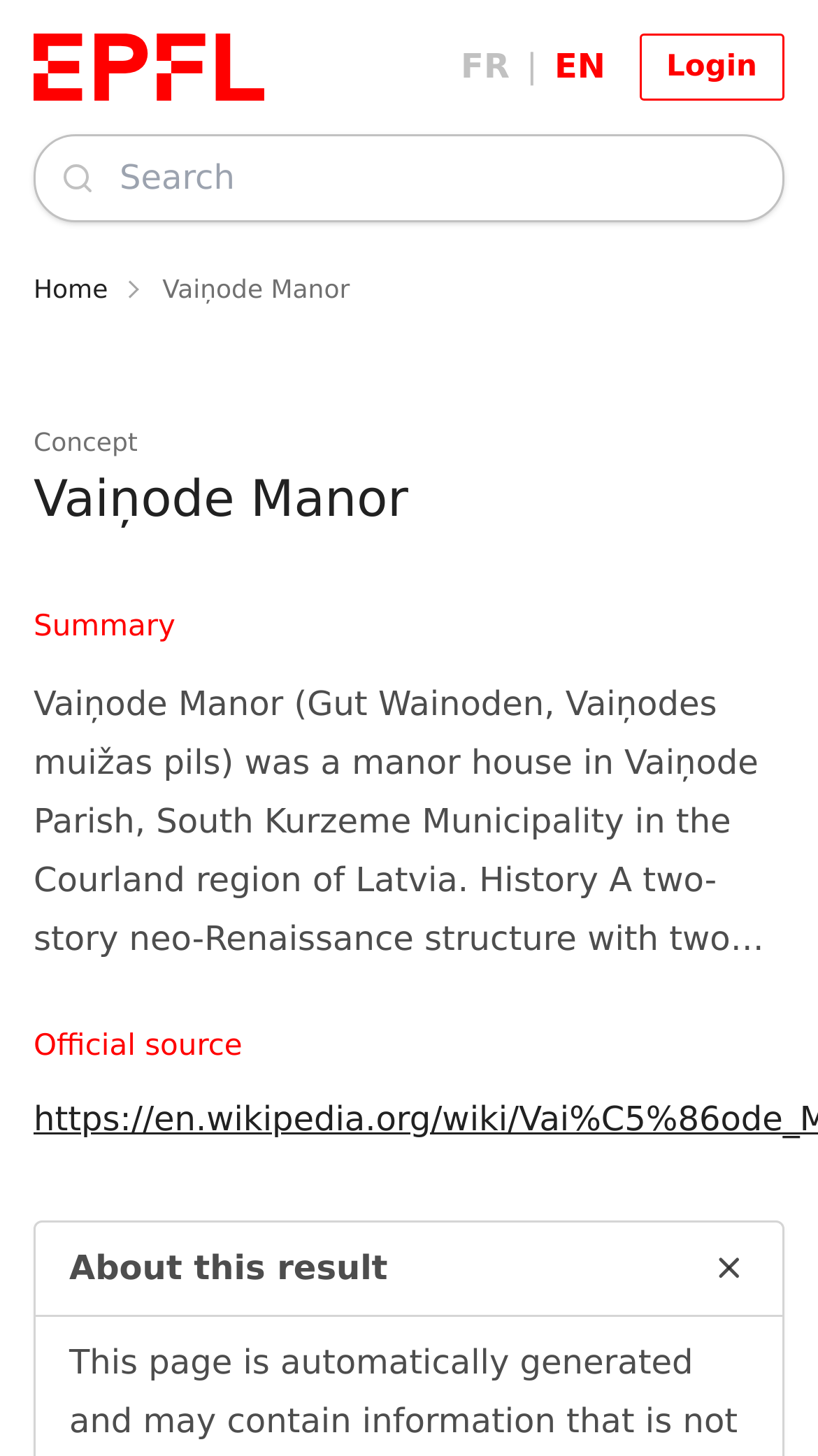Find the bounding box of the web element that fits this description: "en".

[0.678, 0.029, 0.74, 0.063]